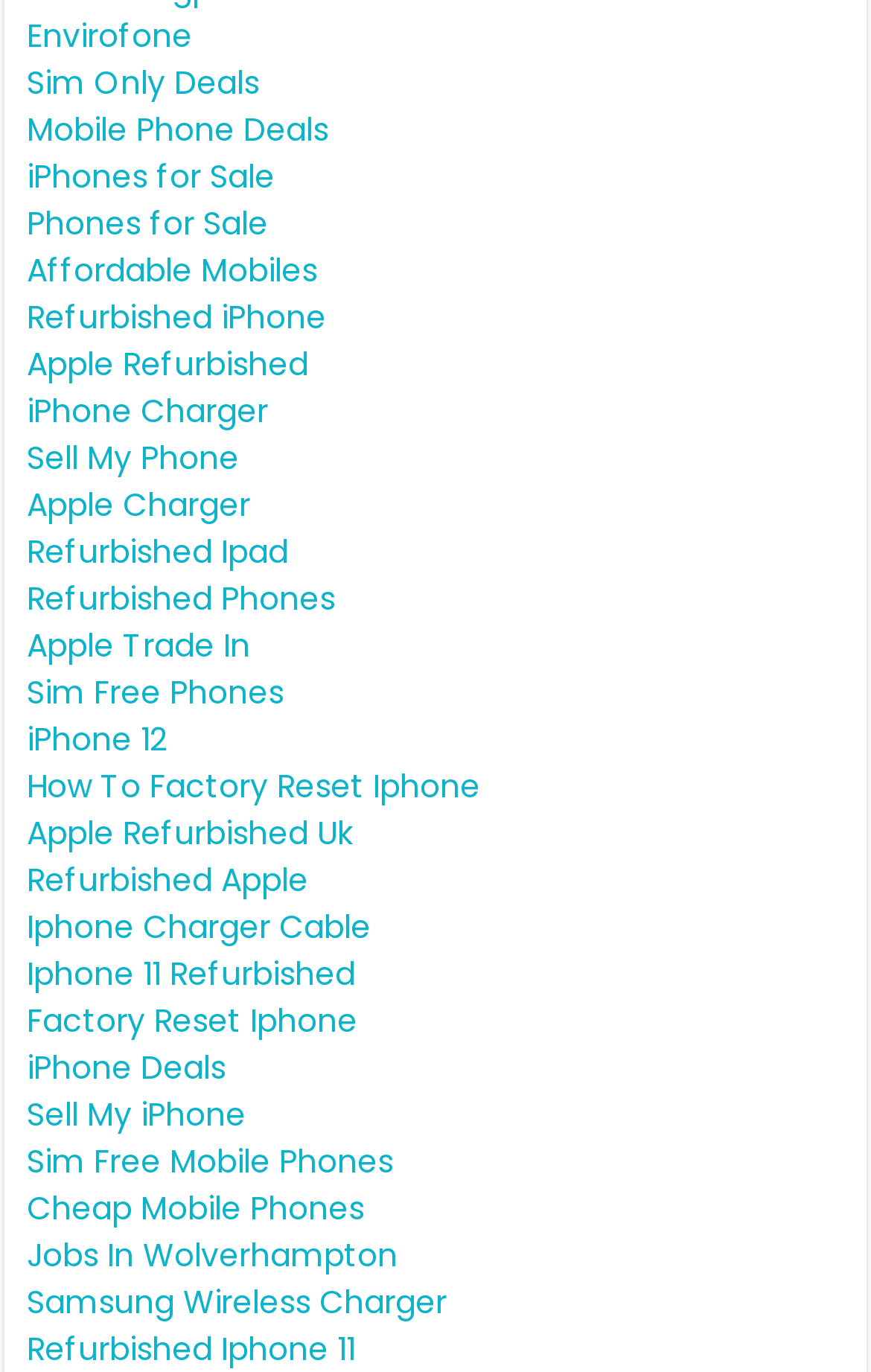Using the description: "How To Factory Reset Iphone", identify the bounding box of the corresponding UI element in the screenshot.

[0.031, 0.557, 0.551, 0.589]